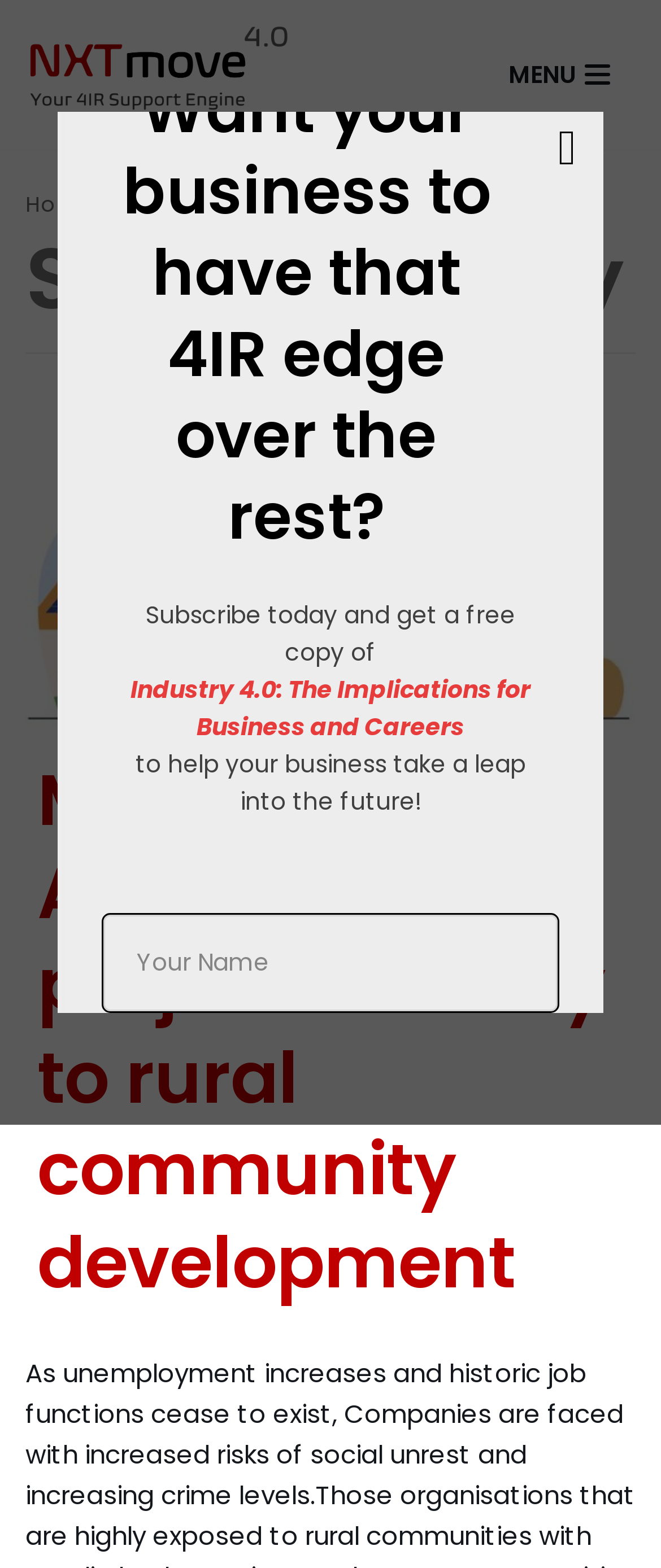Please locate the bounding box coordinates of the element that should be clicked to complete the given instruction: "Subscribe to the newsletter".

[0.153, 0.731, 0.847, 0.795]